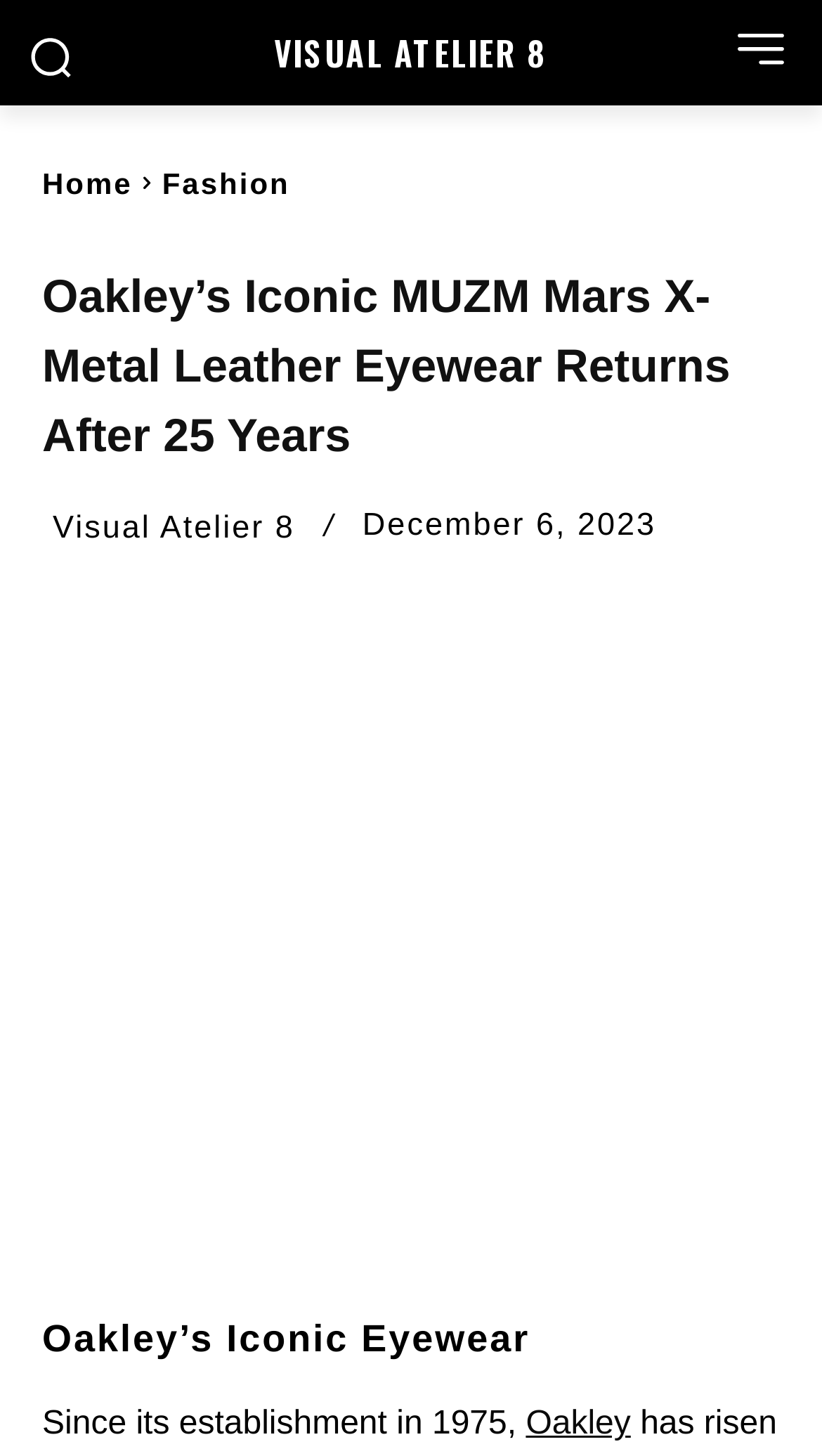Determine the bounding box coordinates for the UI element with the following description: "Oakley". The coordinates should be four float numbers between 0 and 1, represented as [left, top, right, bottom].

[0.64, 0.966, 0.767, 0.991]